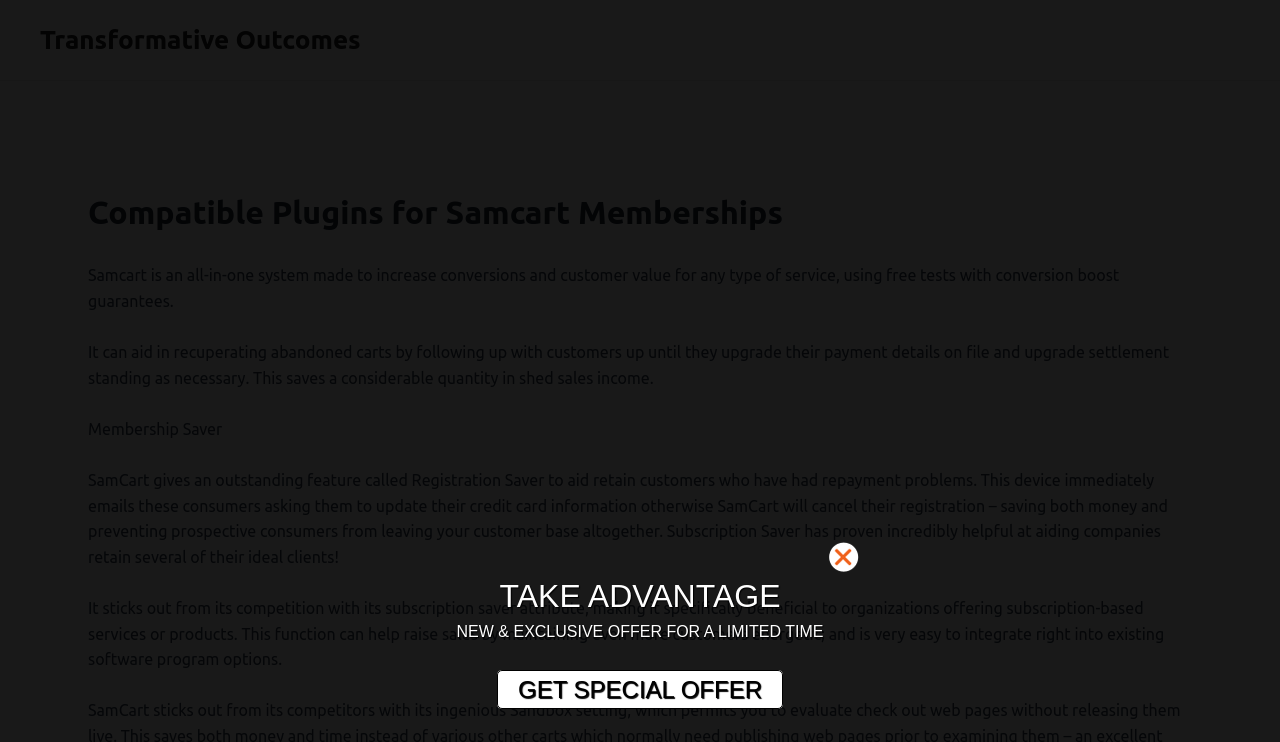Answer the question using only a single word or phrase: 
What is Samcart designed to do?

Increase conversions and customer value